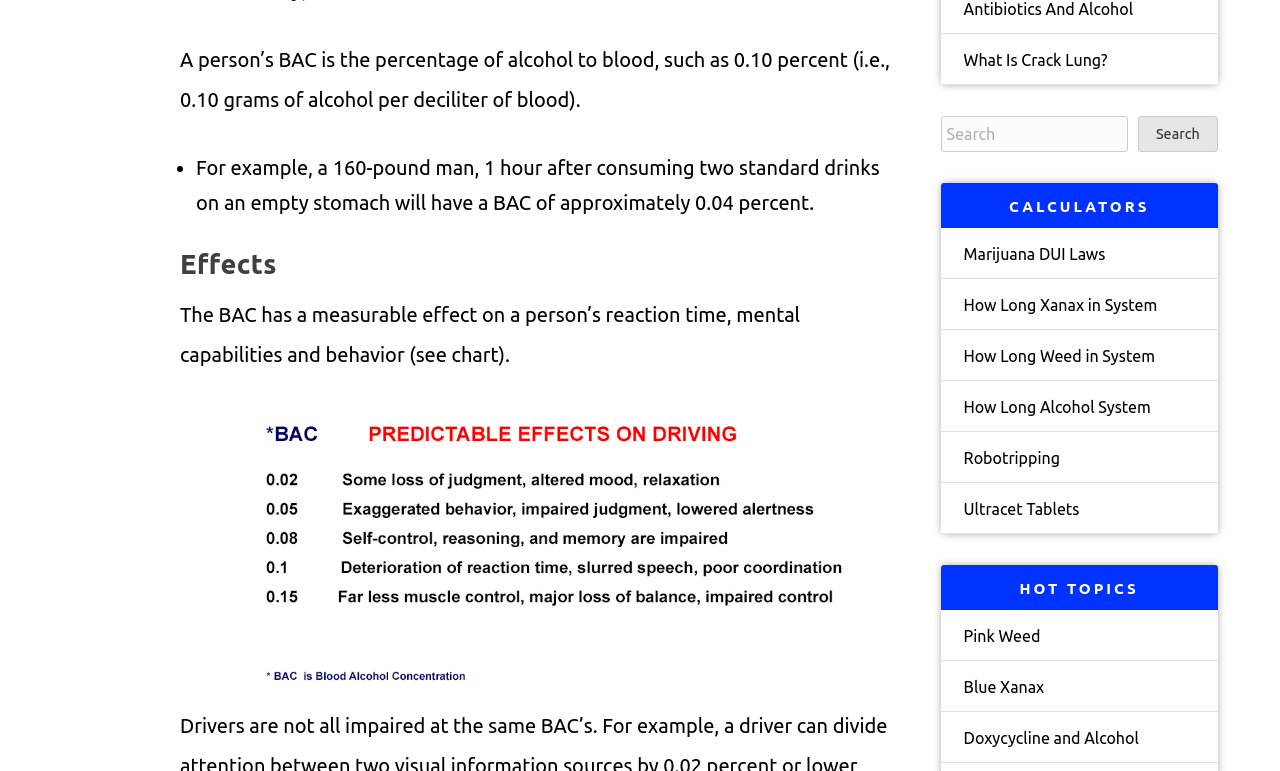Provide the bounding box for the UI element matching this description: "How Long Xanax in System".

[0.735, 0.362, 0.951, 0.427]